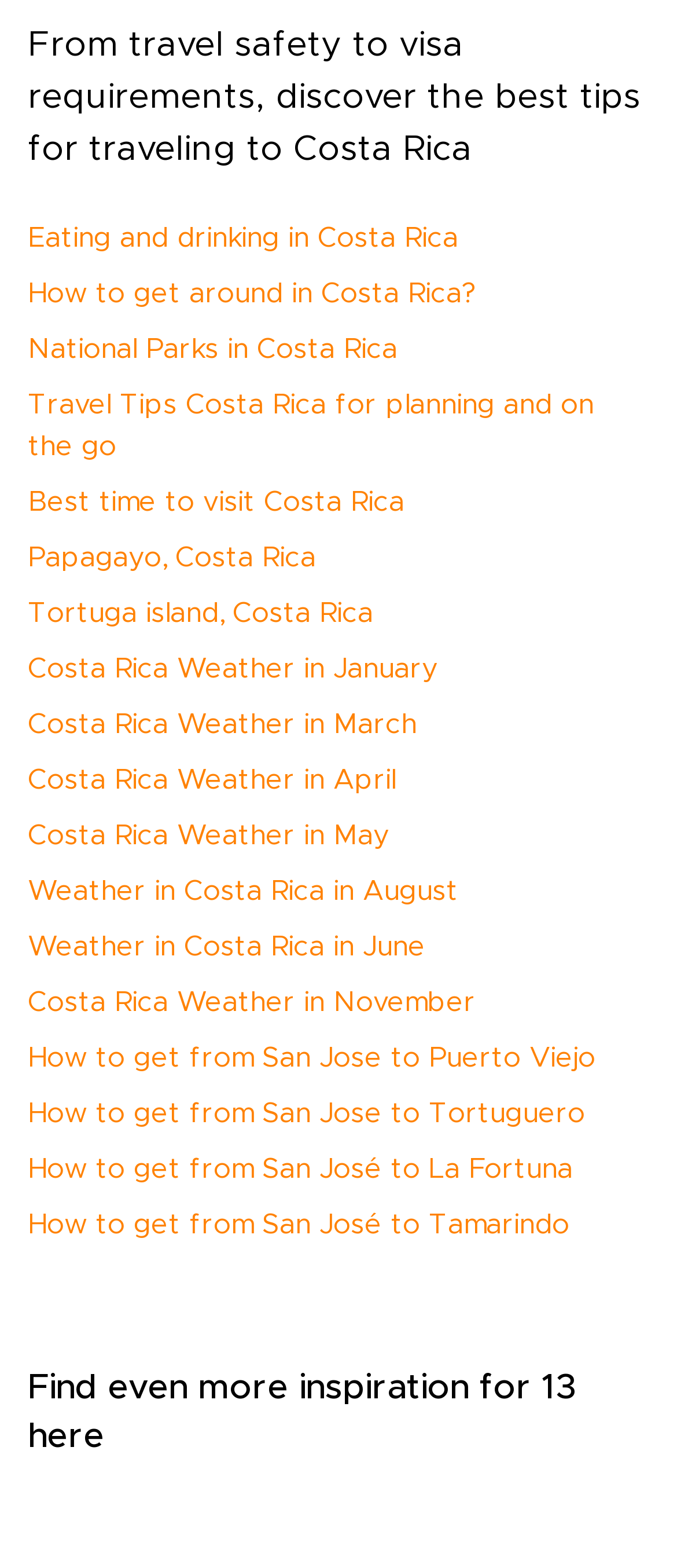Identify the bounding box coordinates of the area you need to click to perform the following instruction: "Learn about eating and drinking in Costa Rica".

[0.041, 0.143, 0.677, 0.161]